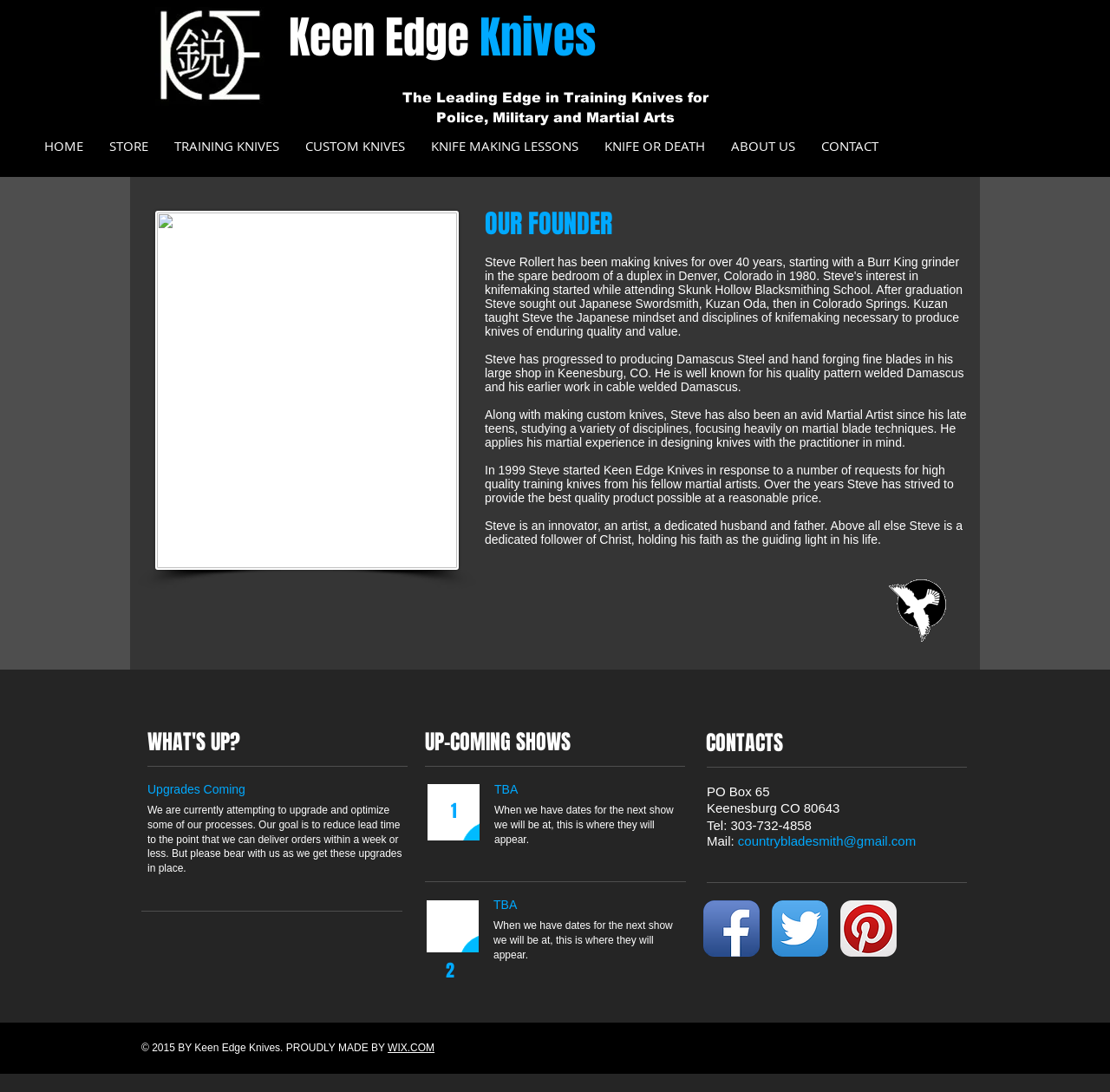Construct a thorough caption encompassing all aspects of the webpage.

The webpage is about Keen Edge Knives, a company that specializes in making training knives for police, military, and martial arts. At the top of the page, there is a heading that reads "Keen Edge Knives Training knives" with a link to the same title. Below this, there are two more headings that describe the company's focus on providing high-quality training knives.

On the left side of the page, there is a navigation menu with links to different sections of the website, including "HOME", "STORE", "TRAINING KNIVES", "CUSTOM KNIVES", "KNIFE MAKING LESSONS", "KNIFE OR DEATH", "ABOUT US", and "CONTACT".

In the main content area, there is a heading that reads "OUR FOUNDER" followed by a brief biography of Steve Rollert, the founder of Keen Edge Knives. The biography describes Steve's experience in making knives and his background in martial arts. There are also several paragraphs of text that describe Steve's approach to knife-making and his commitment to providing high-quality products.

Below Steve's biography, there is an image of a knife demo, and further down, there are several sections with headings such as "WHAT'S UP?", "UP-COMING SHOWS", and "CONTACTS". These sections provide information about the company's plans for upgrading its processes, upcoming shows, and contact information.

On the right side of the page, there is a social media bar with links to Facebook, Twitter, and Pinterest. At the bottom of the page, there is a copyright notice and a link to the website's creator, WIX.COM.